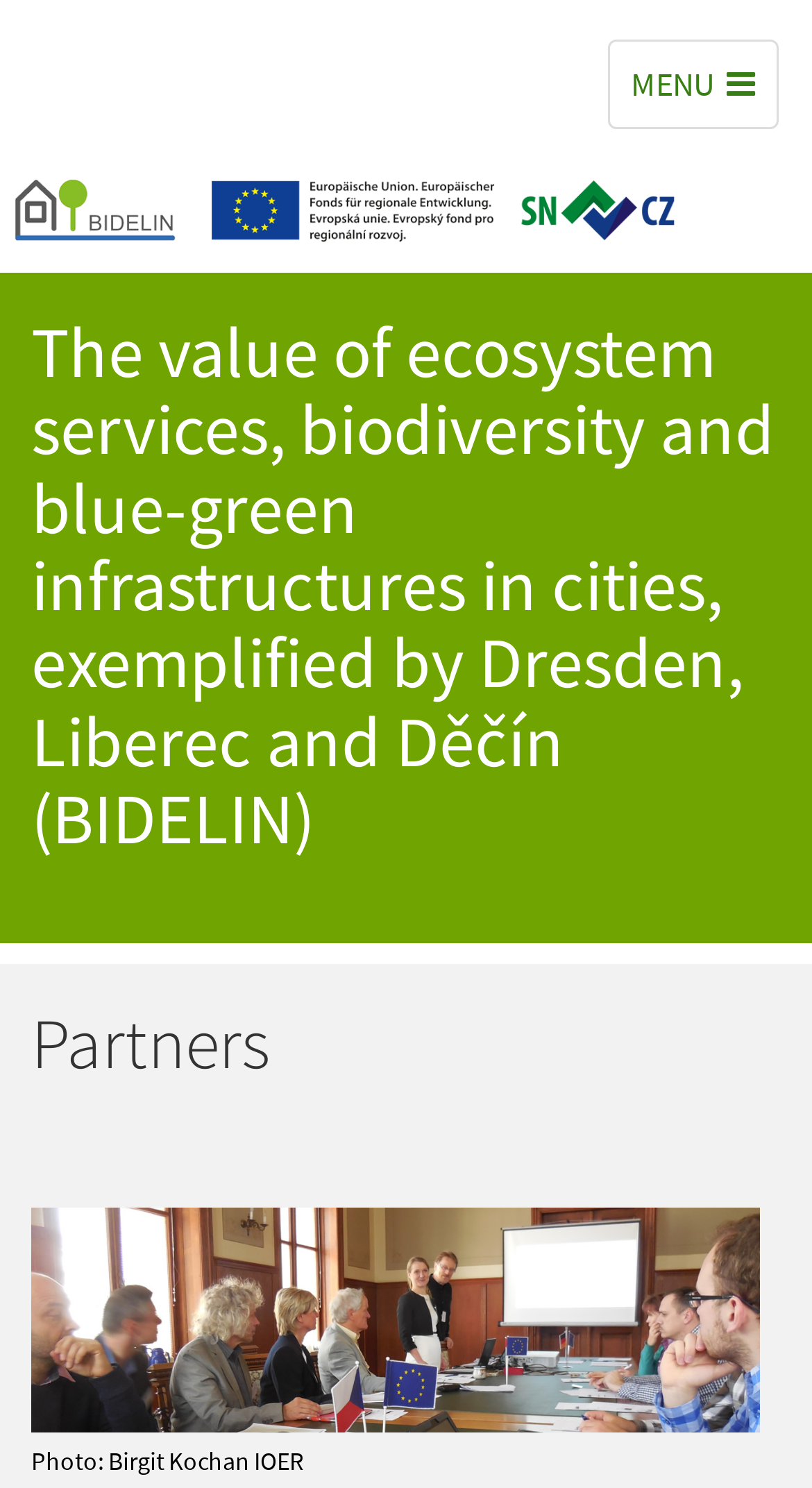From the details in the image, provide a thorough response to the question: What is the topic of the webpage?

The topic of the webpage can be inferred from the heading 'The value of ecosystem services, biodiversity and blue-green infrastructures in cities, exemplified by Dresden, Liberec and Děčín'. This heading suggests that the webpage is discussing the importance of ecosystem services, biodiversity, and green infrastructure in urban areas.